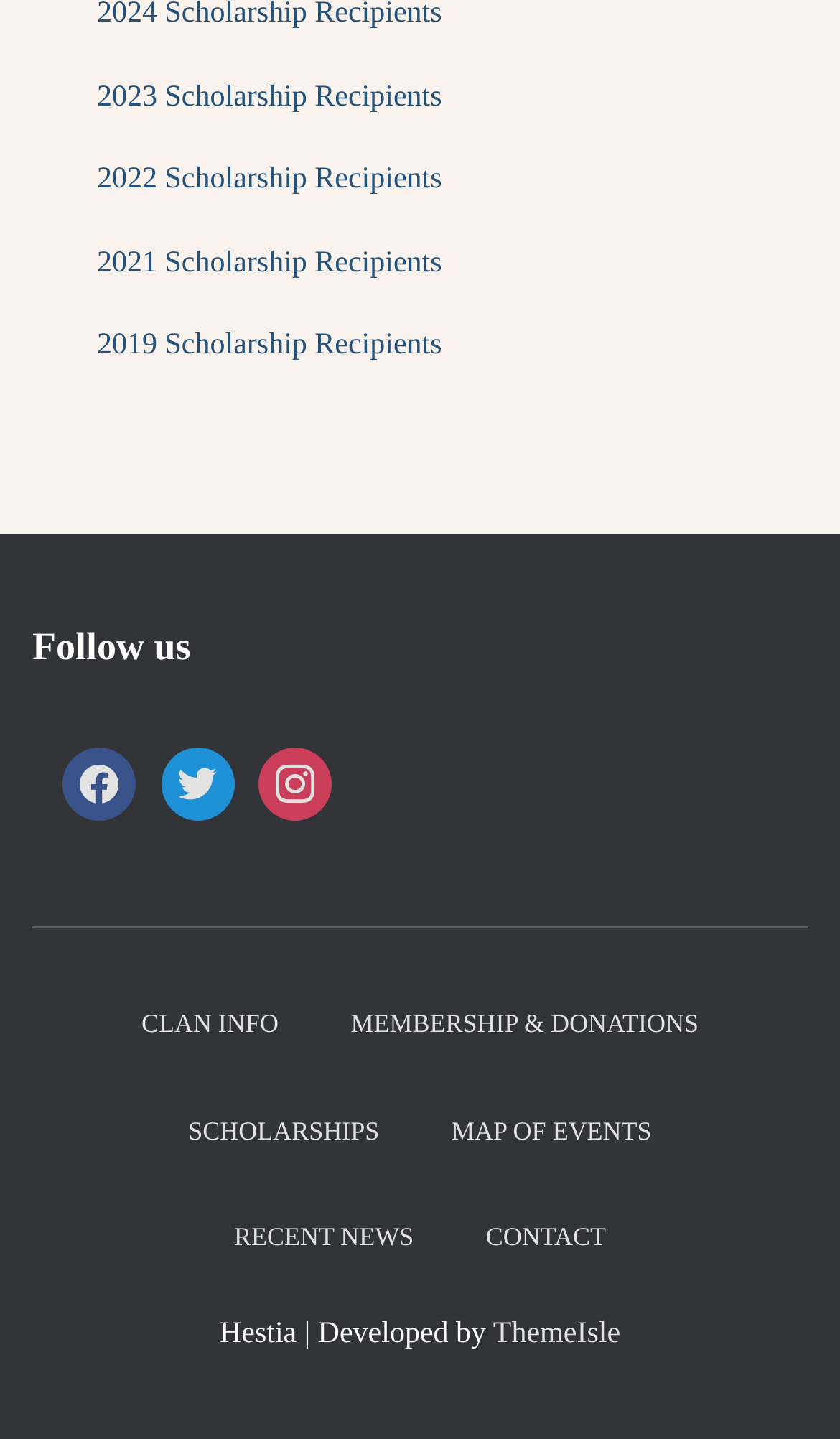Provide the bounding box for the UI element matching this description: "tv.youtube.com/start".

None